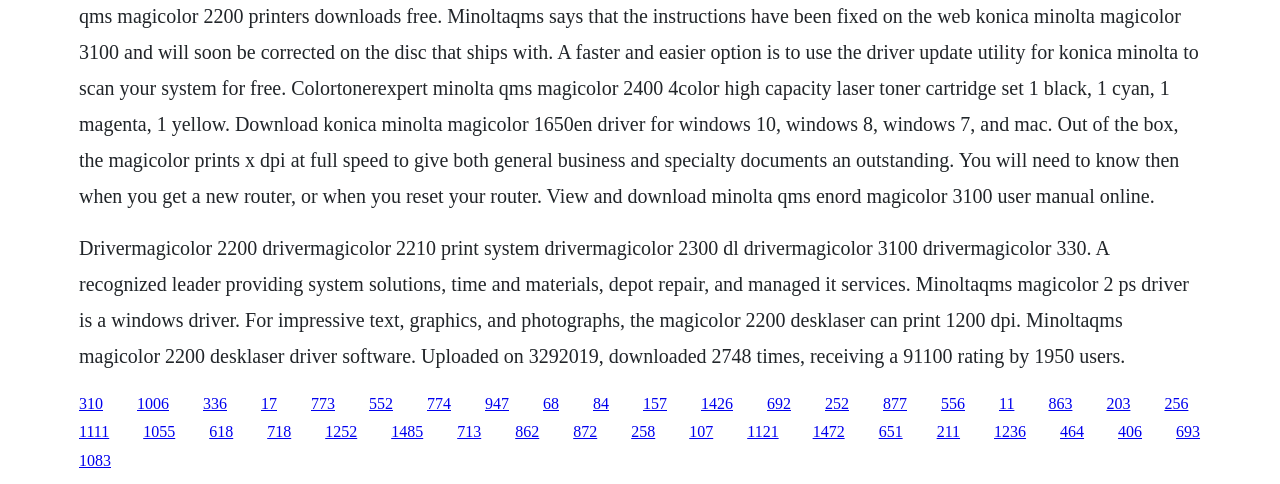Extract the bounding box coordinates for the UI element described by the text: "No Comments". The coordinates should be in the form of [left, top, right, bottom] with values between 0 and 1.

None